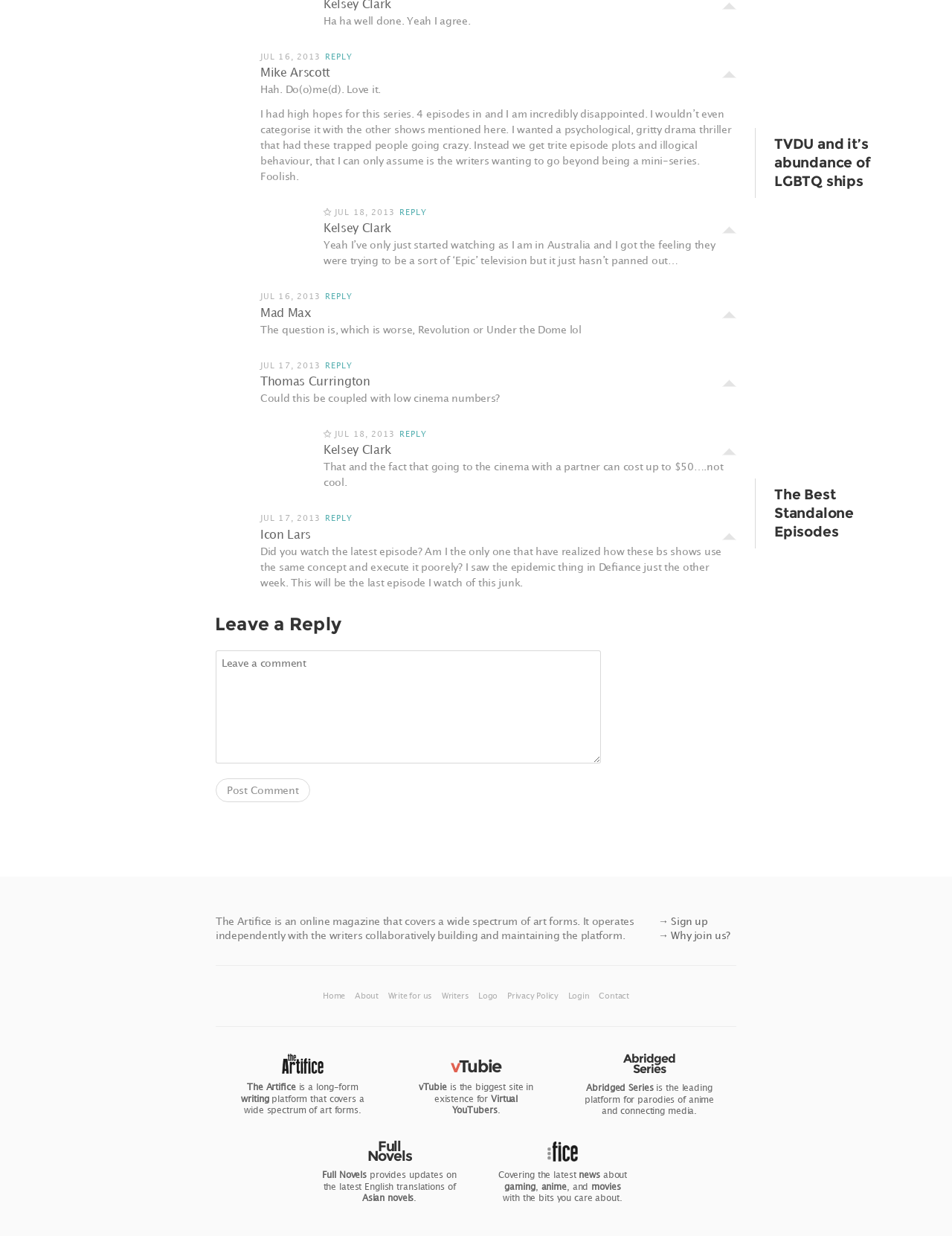What is the topic of discussion in this webpage?
Provide a concise answer using a single word or phrase based on the image.

TV shows